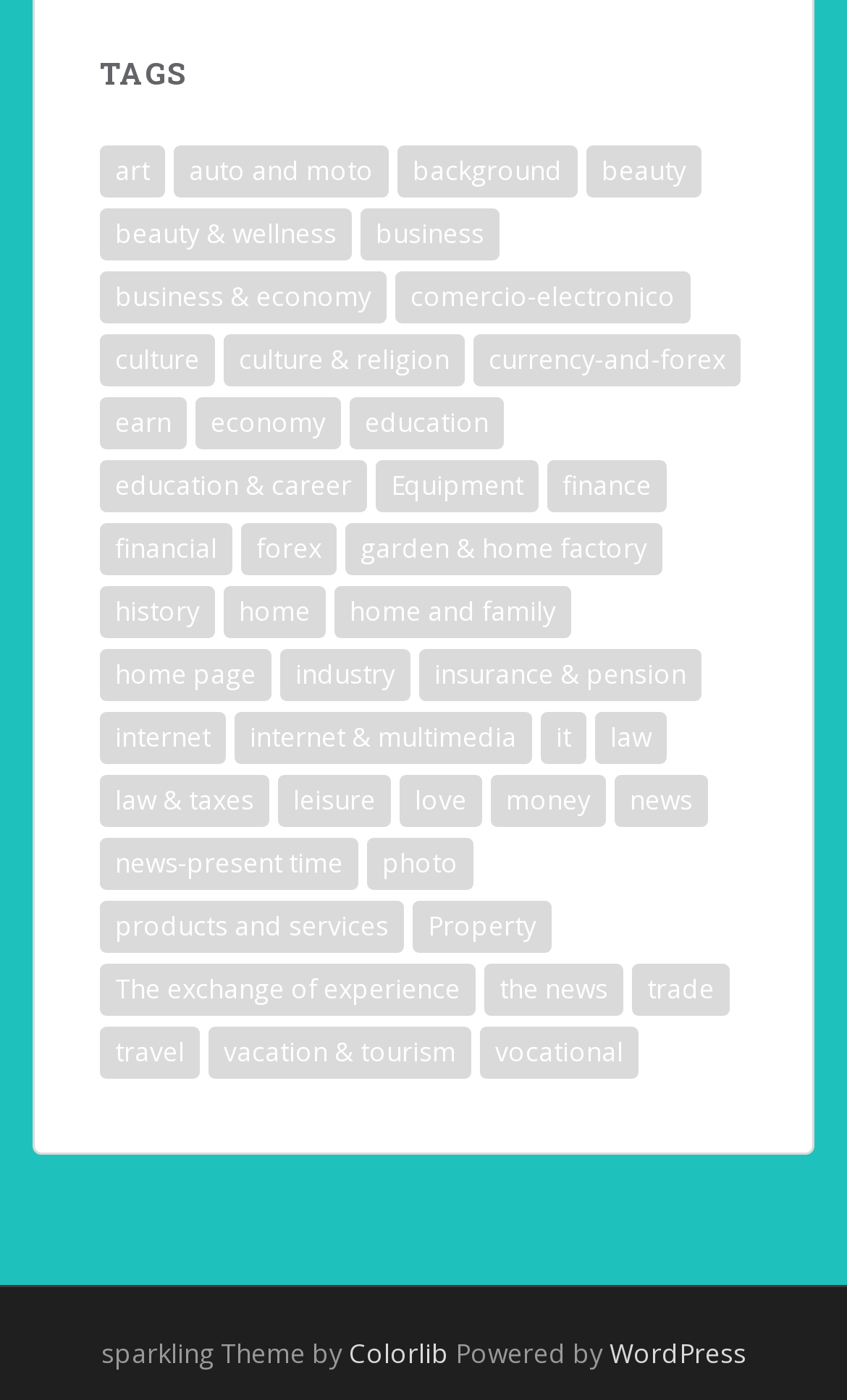Using the webpage screenshot and the element description business, determine the bounding box coordinates. Specify the coordinates in the format (top-left x, top-left y, bottom-right x, bottom-right y) with values ranging from 0 to 1.

[0.426, 0.149, 0.59, 0.187]